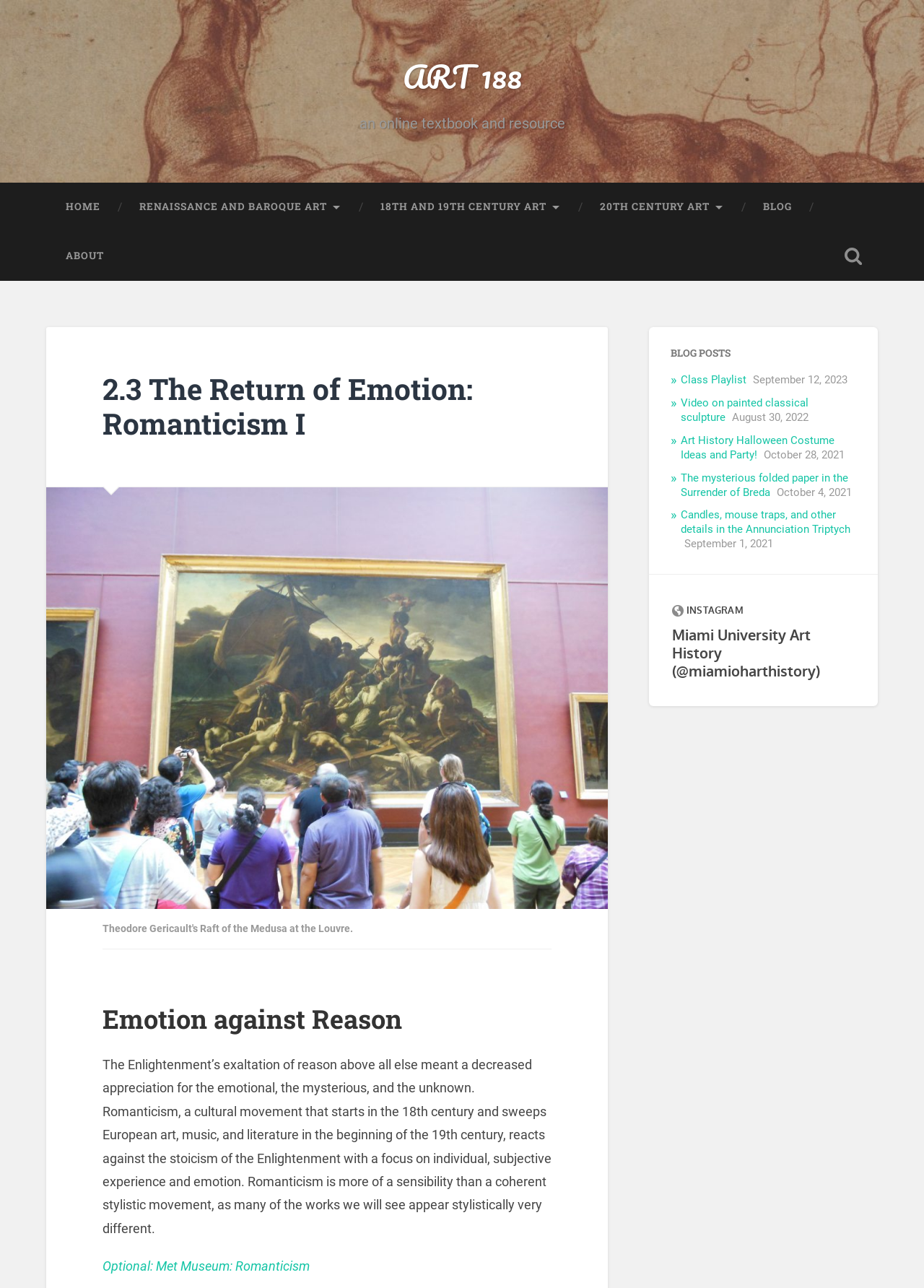Identify the bounding box coordinates for the element you need to click to achieve the following task: "visit blog posts". Provide the bounding box coordinates as four float numbers between 0 and 1, in the form [left, top, right, bottom].

[0.726, 0.27, 0.927, 0.278]